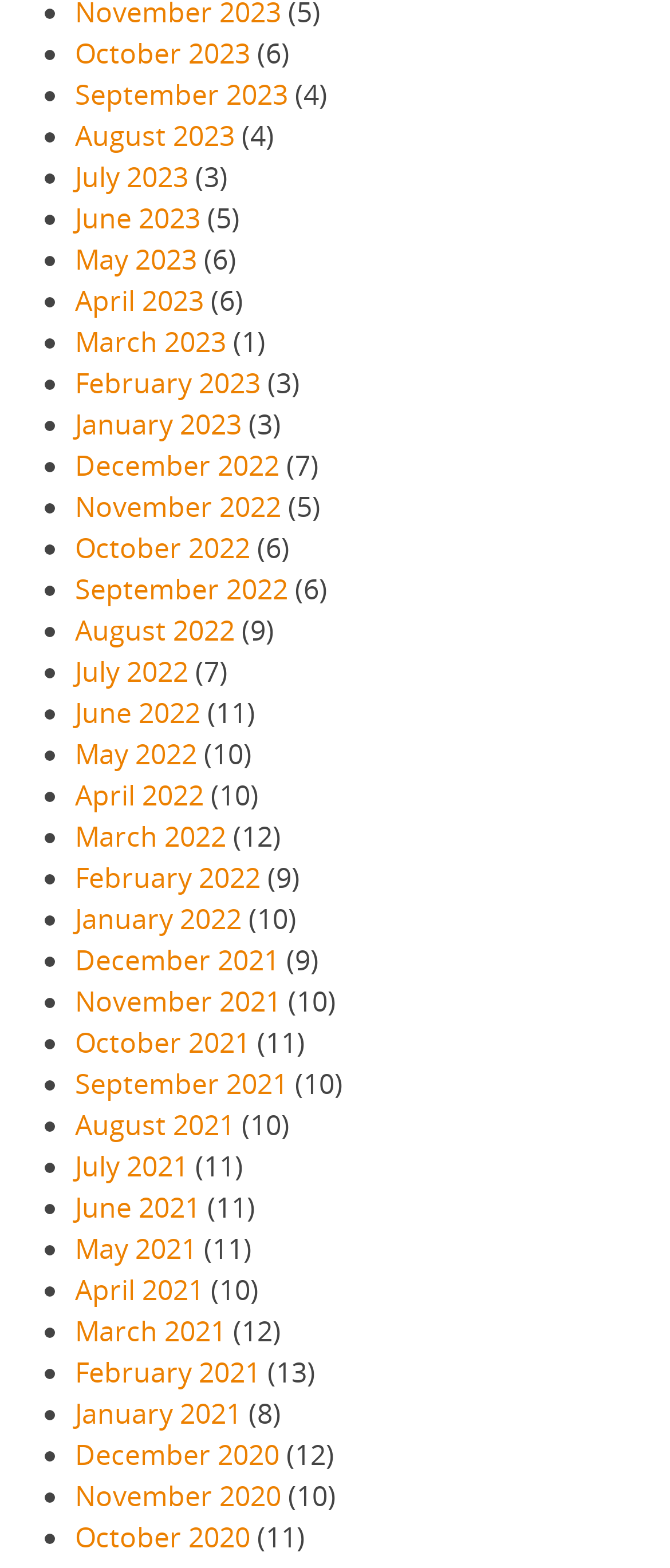Locate and provide the bounding box coordinates for the HTML element that matches this description: "2.5 x 3.25 inch".

None